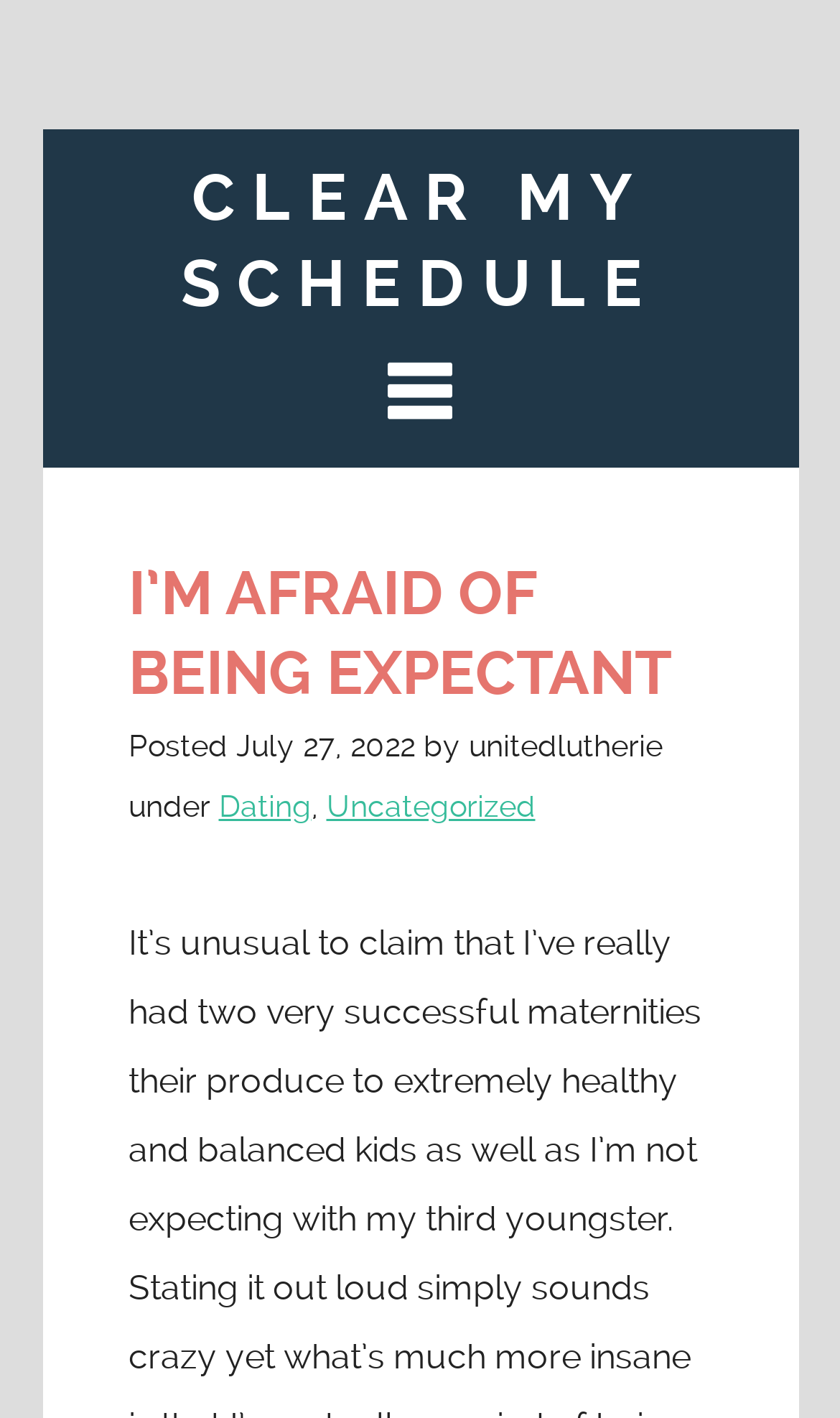What is the date of the post?
Give a single word or phrase answer based on the content of the image.

July 27, 2022